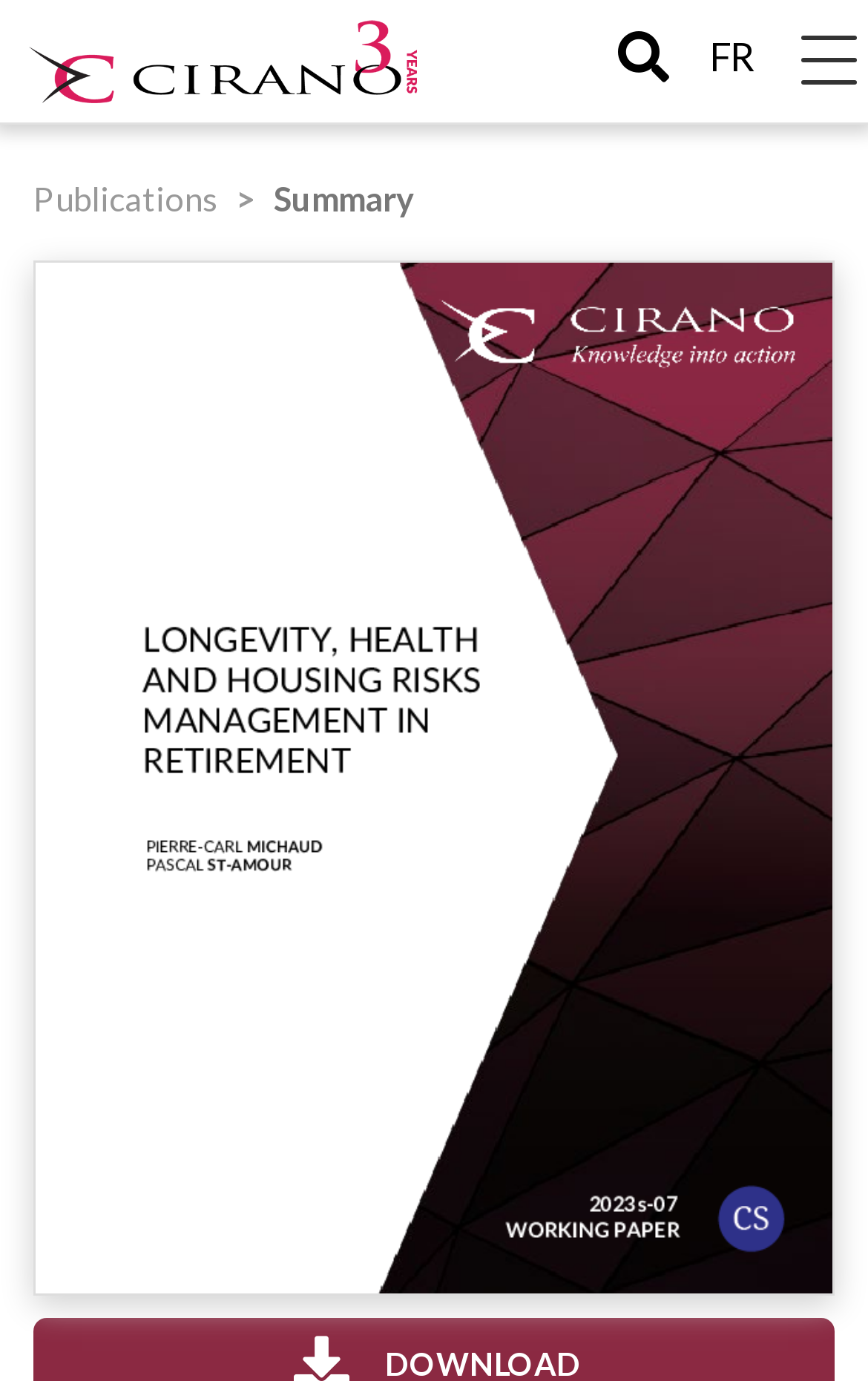Respond to the following query with just one word or a short phrase: 
What is the purpose of the image at the top left corner?

Logo